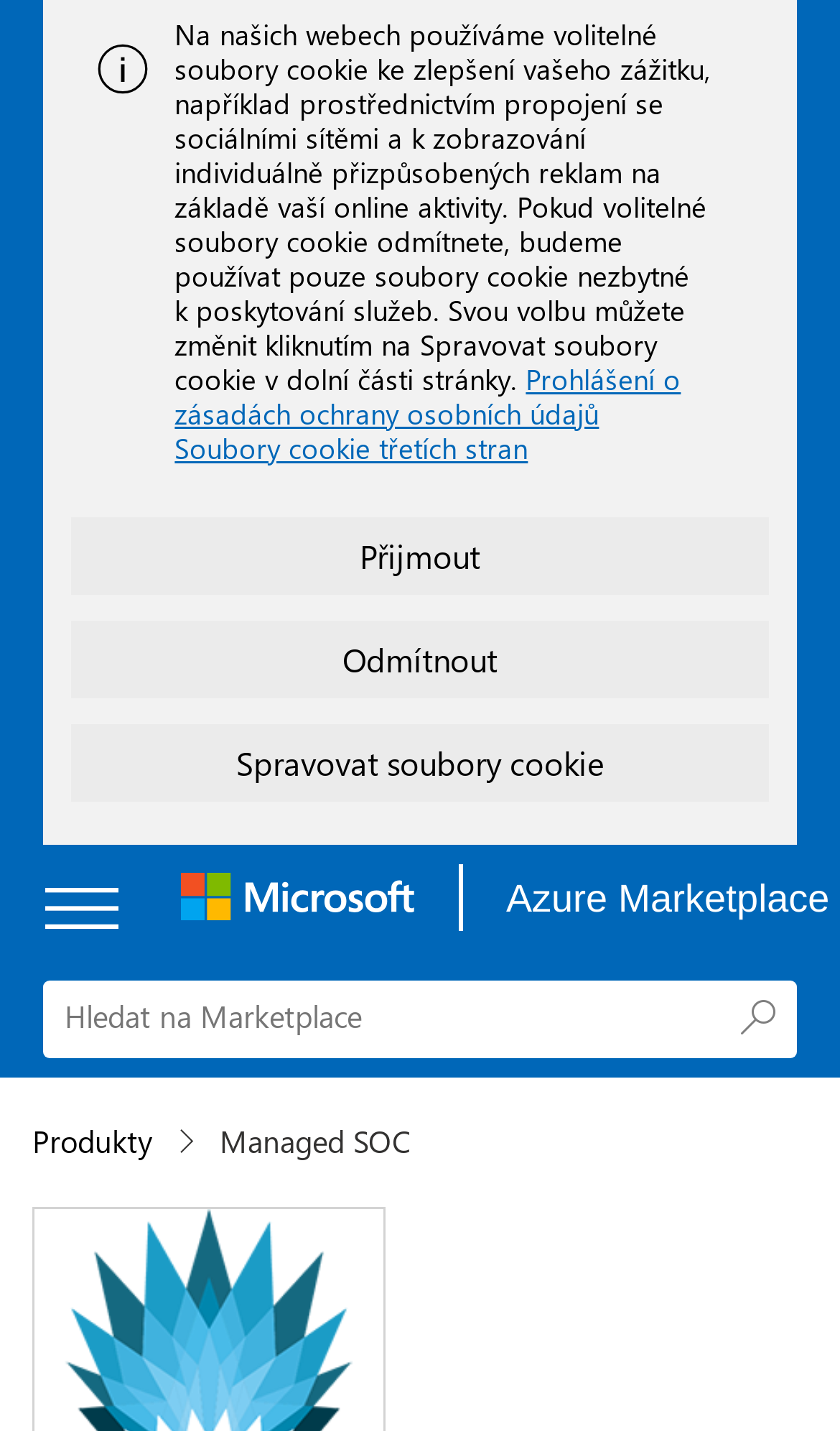Please determine the primary heading and provide its text.

Managed SOC
Cloud Direct